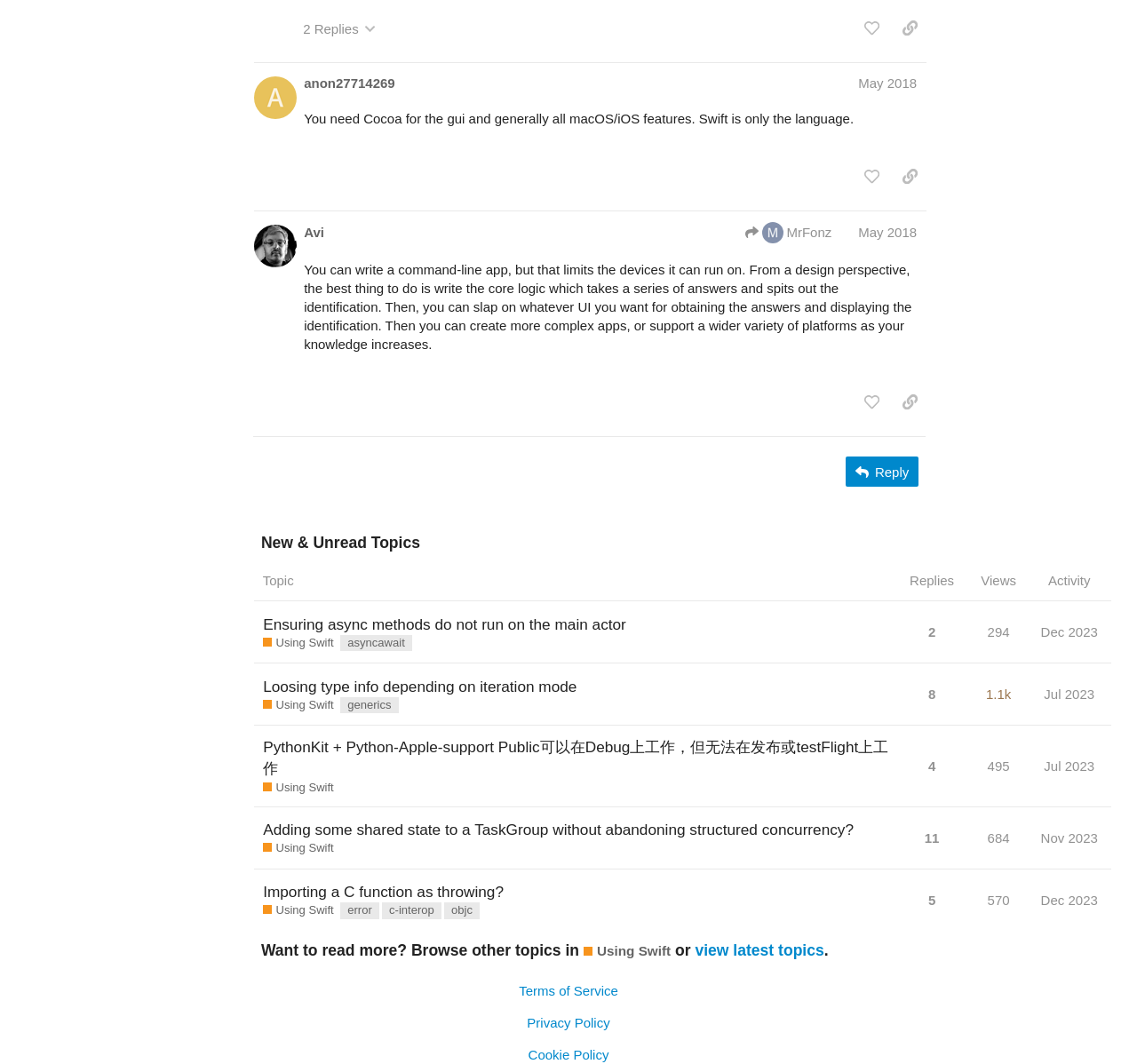Locate the bounding box of the UI element based on this description: "Reply". Provide four float numbers between 0 and 1 as [left, top, right, bottom].

[0.744, 0.429, 0.808, 0.458]